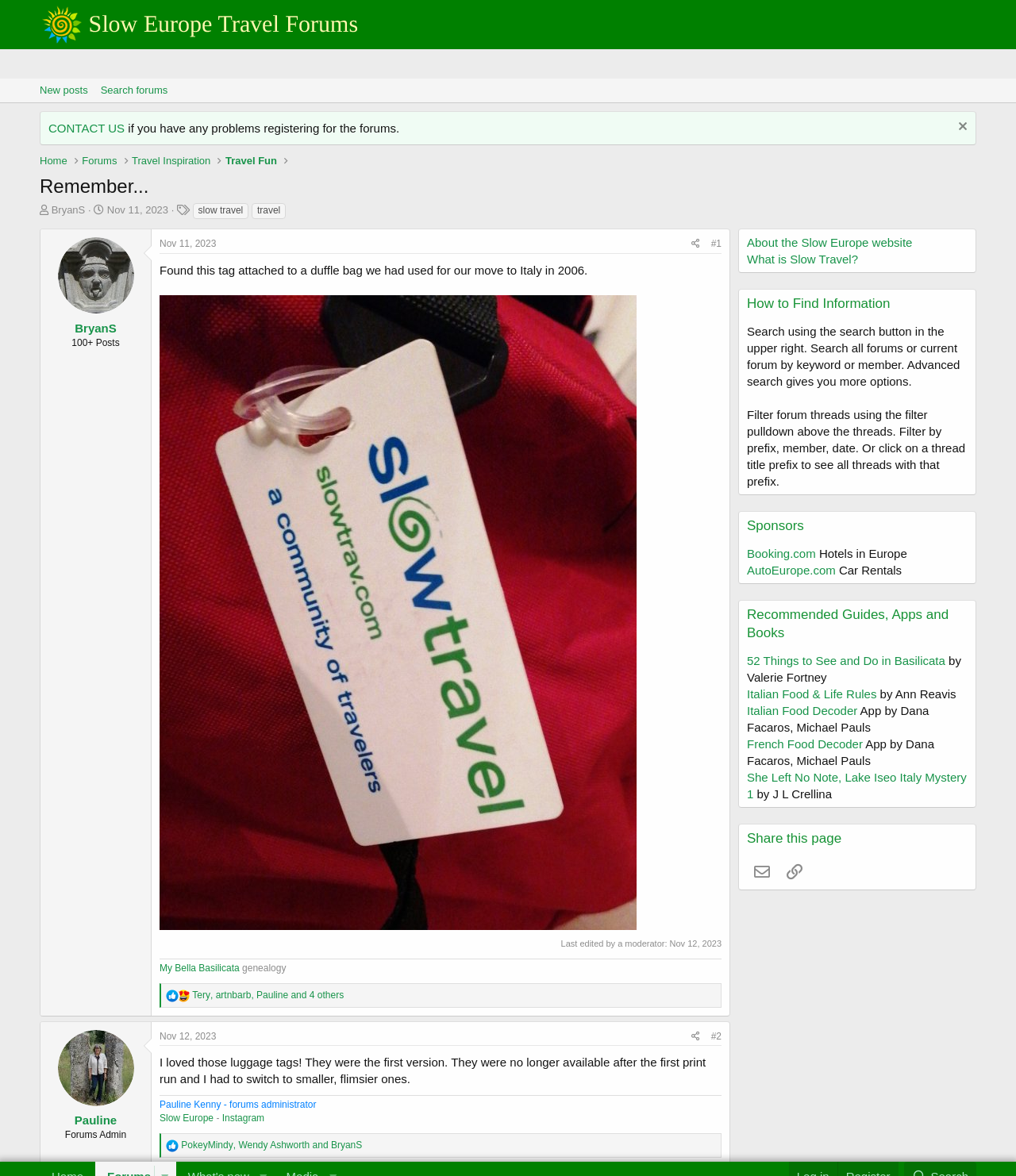Show the bounding box coordinates of the element that should be clicked to complete the task: "Go to the homepage".

[0.039, 0.0, 0.094, 0.025]